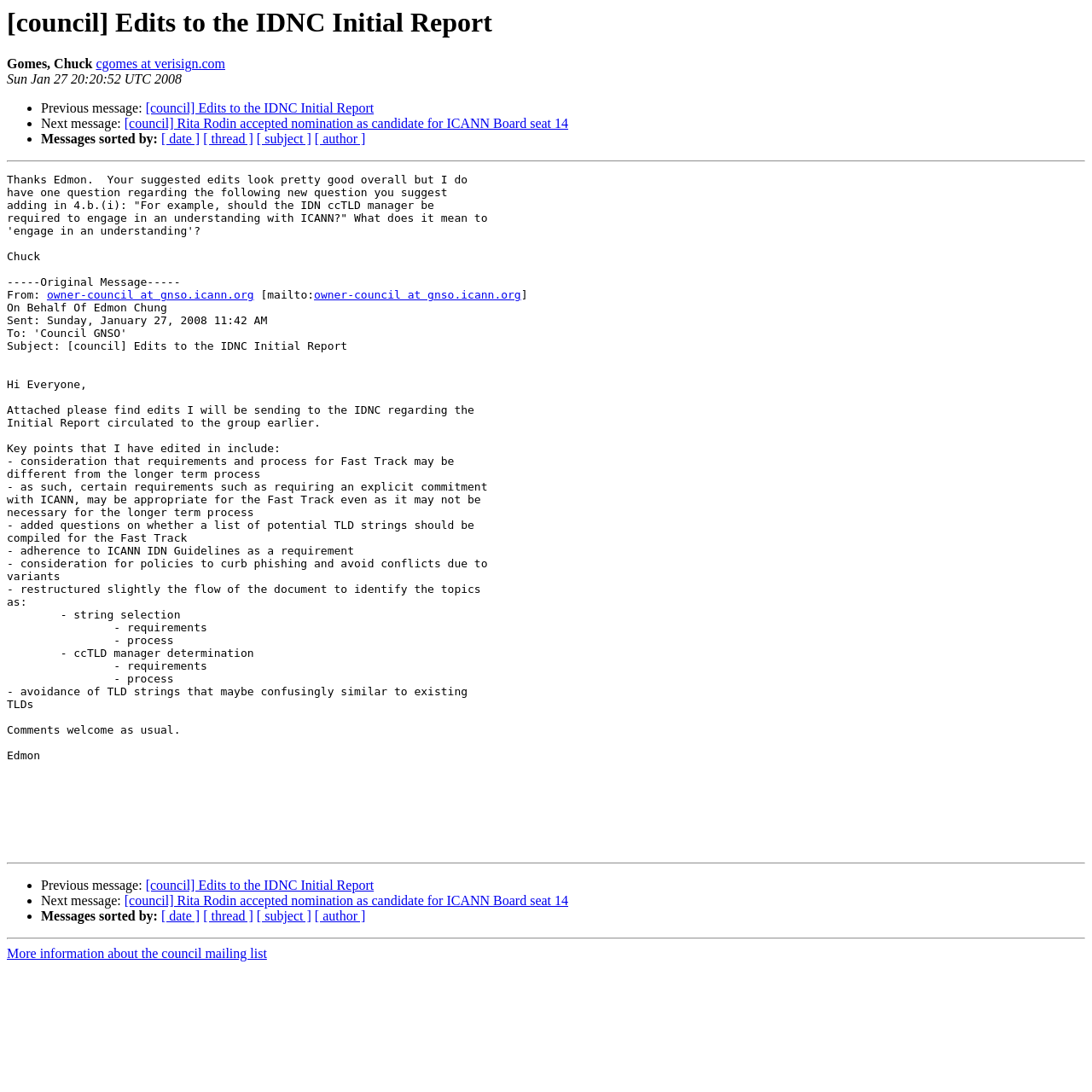Based on the image, provide a detailed and complete answer to the question: 
What is the sender's email address?

The sender's email address can be found in the link element with the text 'cgomes at verisign.com' which is located at the top of the webpage, below the heading '[council] Edits to the IDNC Initial Report'.